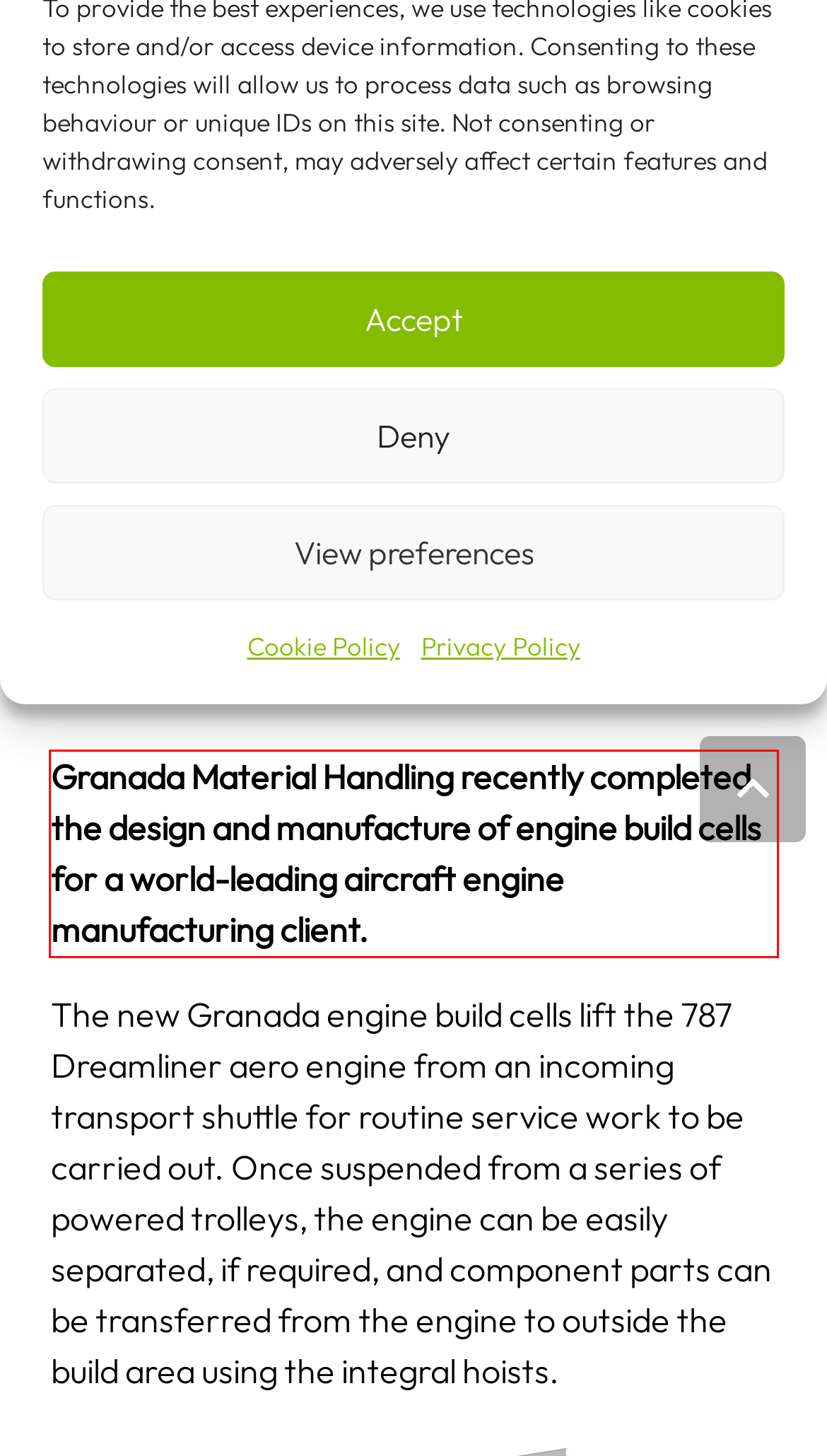Identify the text inside the red bounding box in the provided webpage screenshot and transcribe it.

Granada Material Handling recently completed the design and manufacture of engine build cells for a world-leading aircraft engine manufacturing client.